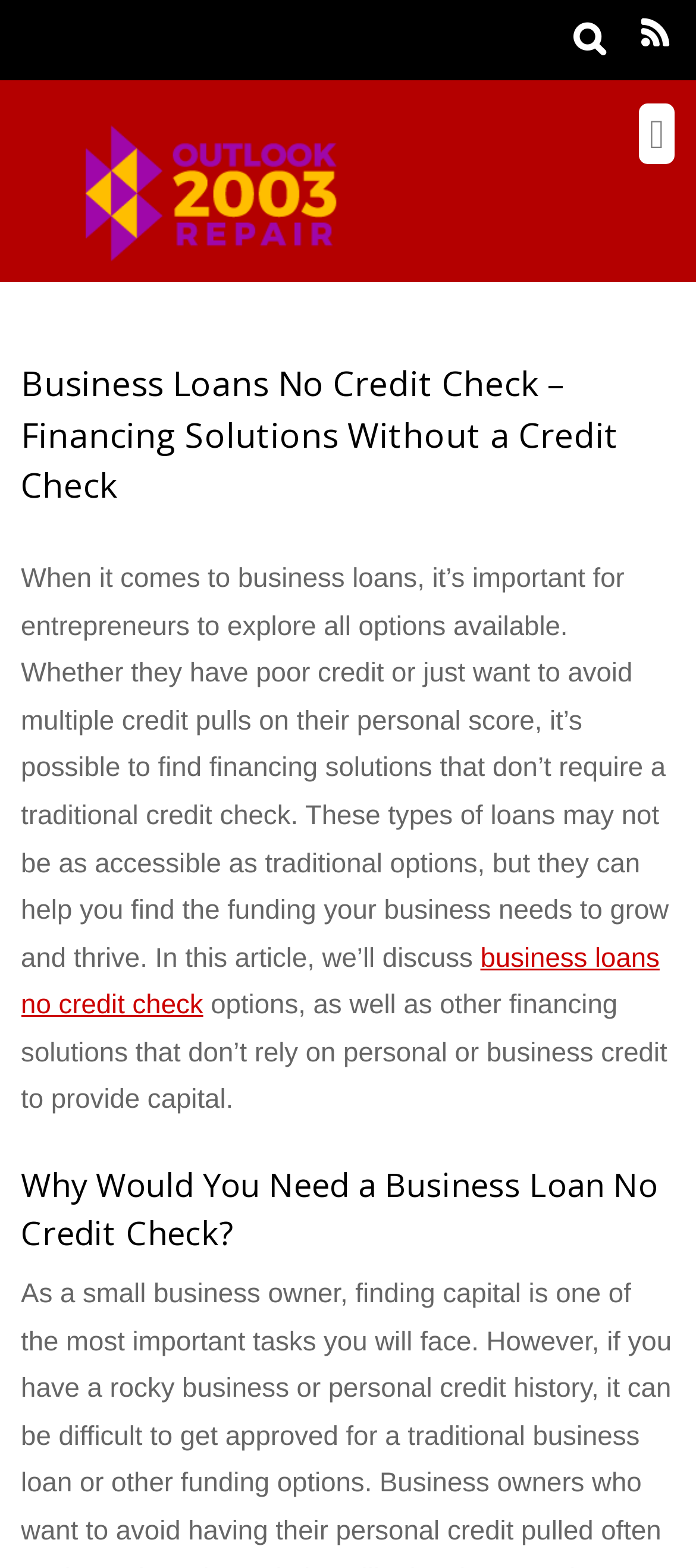Given the description "business loans no credit check", provide the bounding box coordinates of the corresponding UI element.

[0.03, 0.601, 0.948, 0.651]